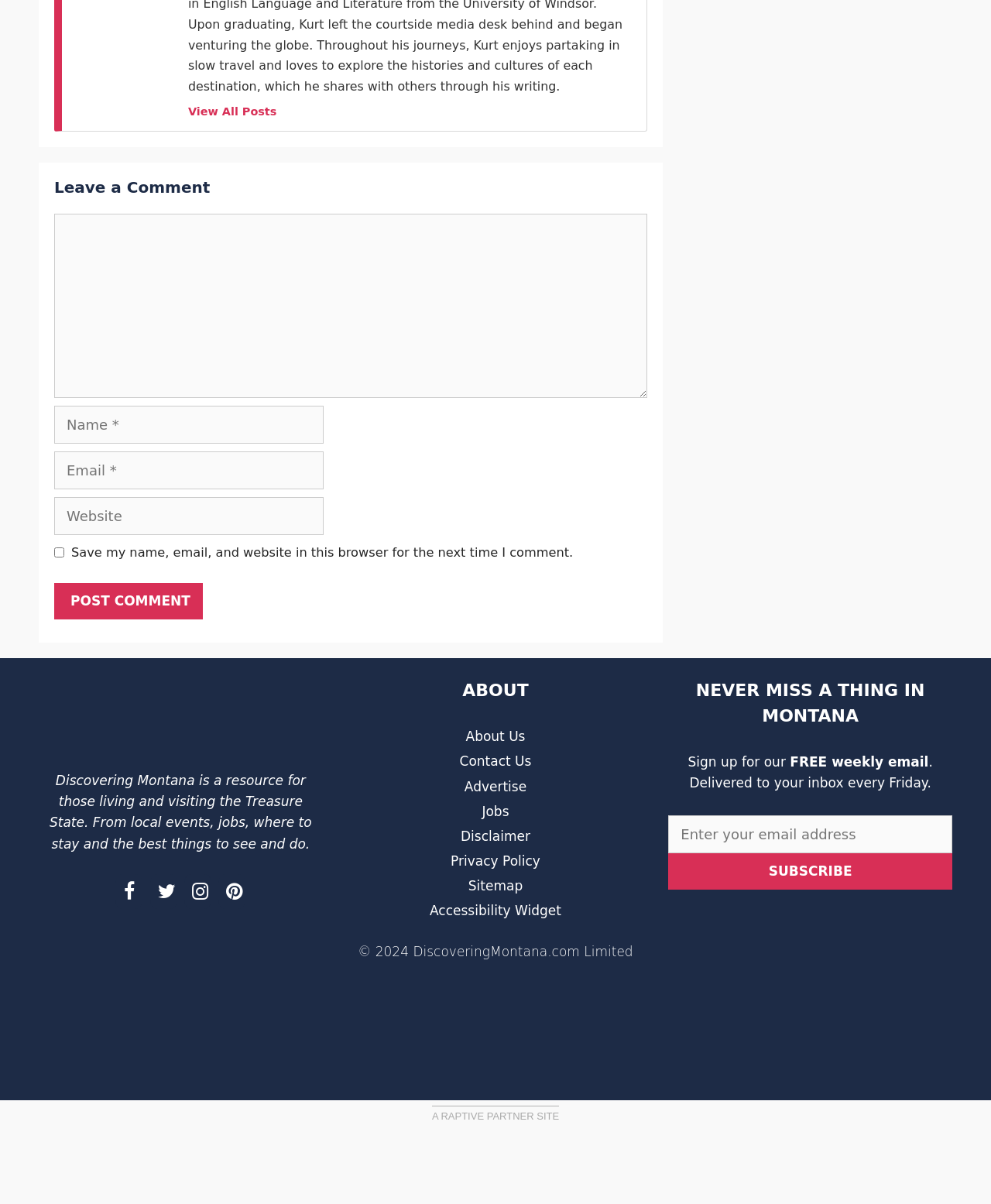Please identify the coordinates of the bounding box for the clickable region that will accomplish this instruction: "Leave a comment".

[0.055, 0.148, 0.653, 0.165]